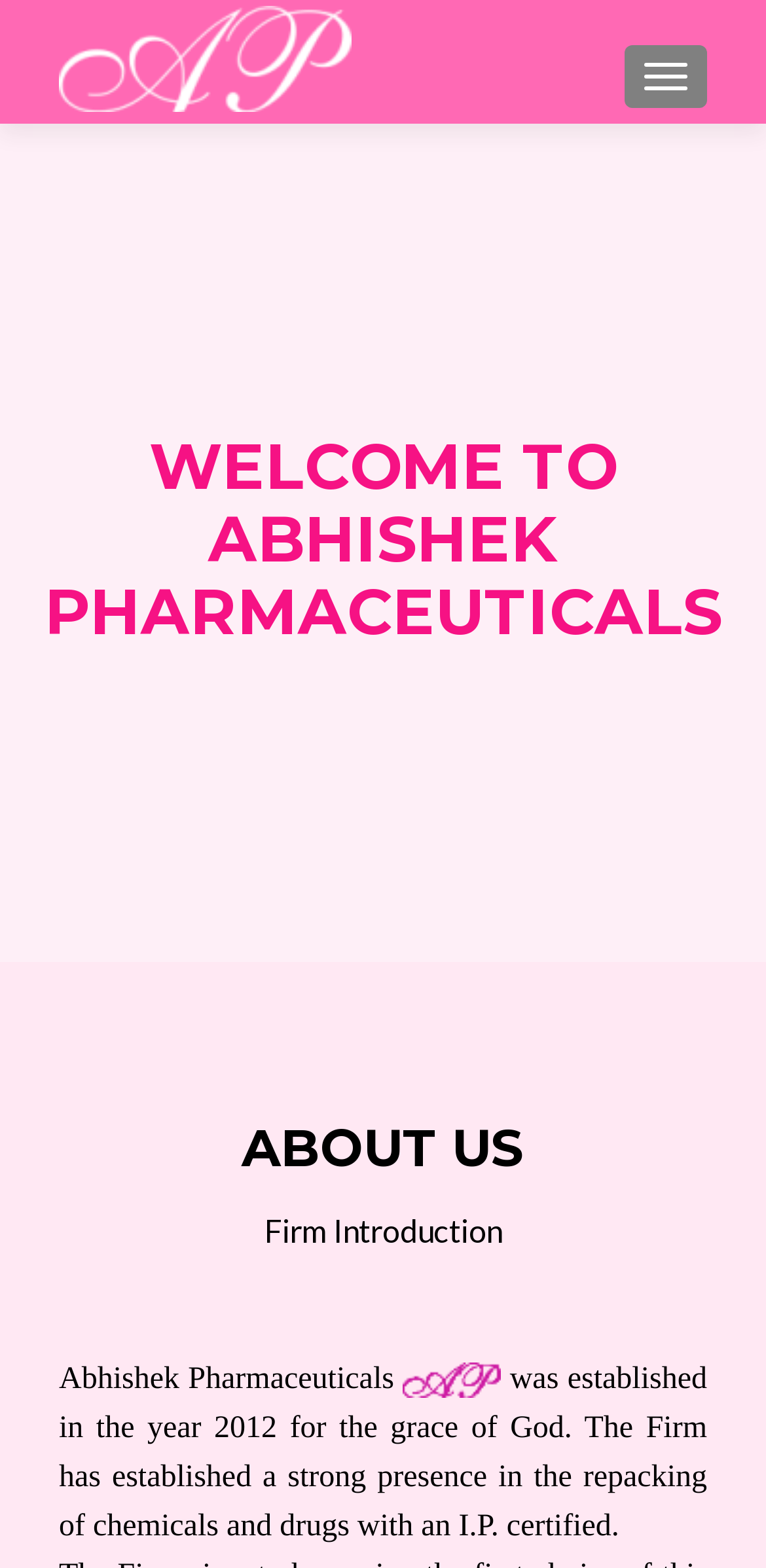Please provide a comprehensive answer to the question based on the screenshot: What is the main business of the firm?

The main business of the firm can be inferred from the paragraph that describes the firm's introduction, which states 'the Firm has established a strong presence in the repacking of chemicals and drugs'.